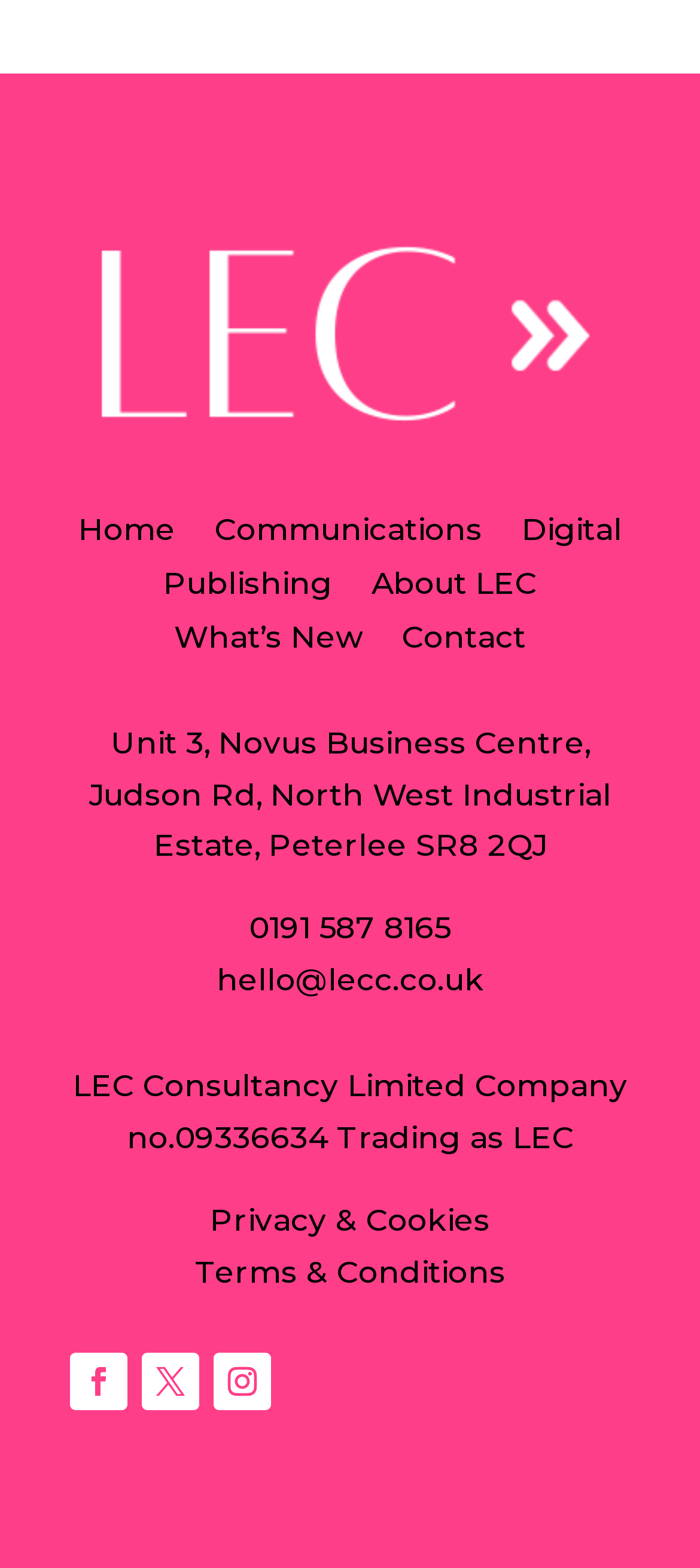How many main navigation links are there?
Using the image as a reference, deliver a detailed and thorough answer to the question.

I found the main navigation links by looking at the link elements with the text 'Home', 'Communications', 'Digital', 'Publishing', 'About LEC', and 'What’s New' which are located at the top of the page.